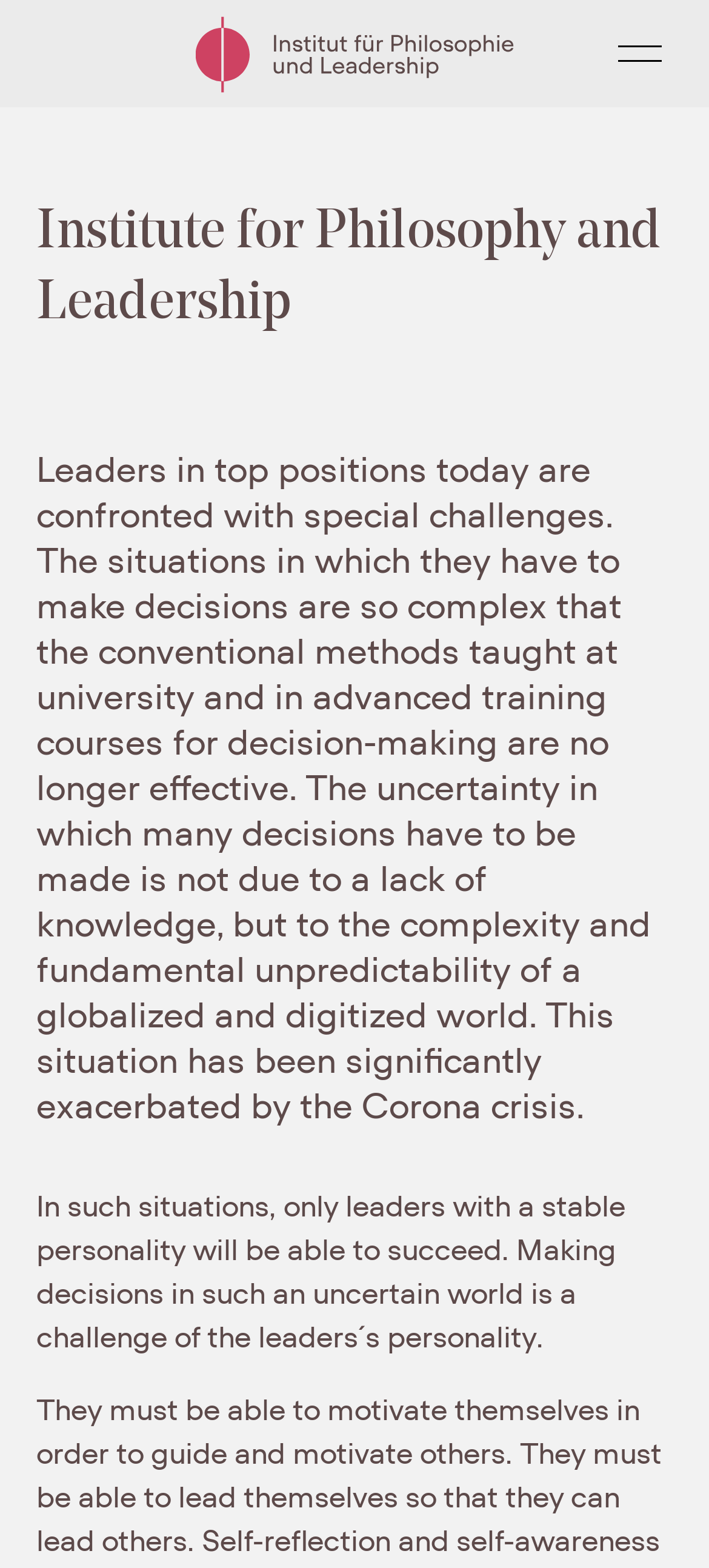Using the information in the image, give a detailed answer to the following question: What is the main challenge leaders face in today's world?

I read the static text element that describes the situation leaders face today. According to the text, the main challenge is the complexity and fundamental unpredictability of a globalized and digitized world, which is exacerbated by the Corona crisis.